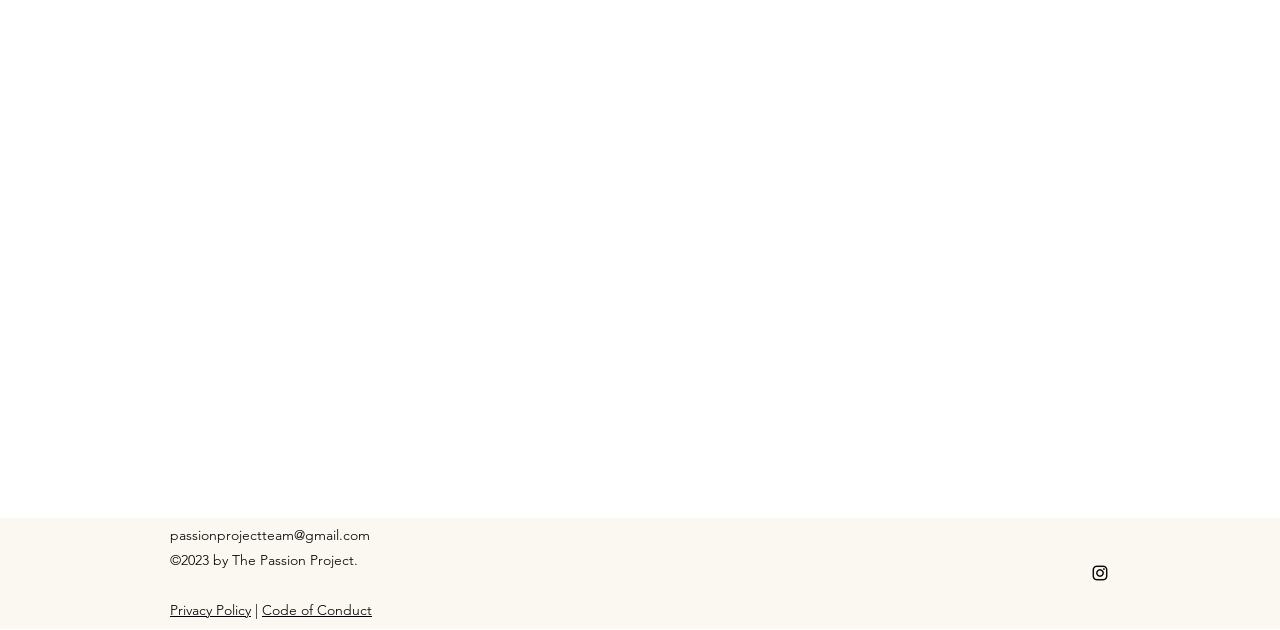What is the email address provided?
Refer to the image and give a detailed answer to the query.

The email address provided is passionprojectteam@gmail.com, which is a link at the bottom of the webpage, indicating a contact email for the website.